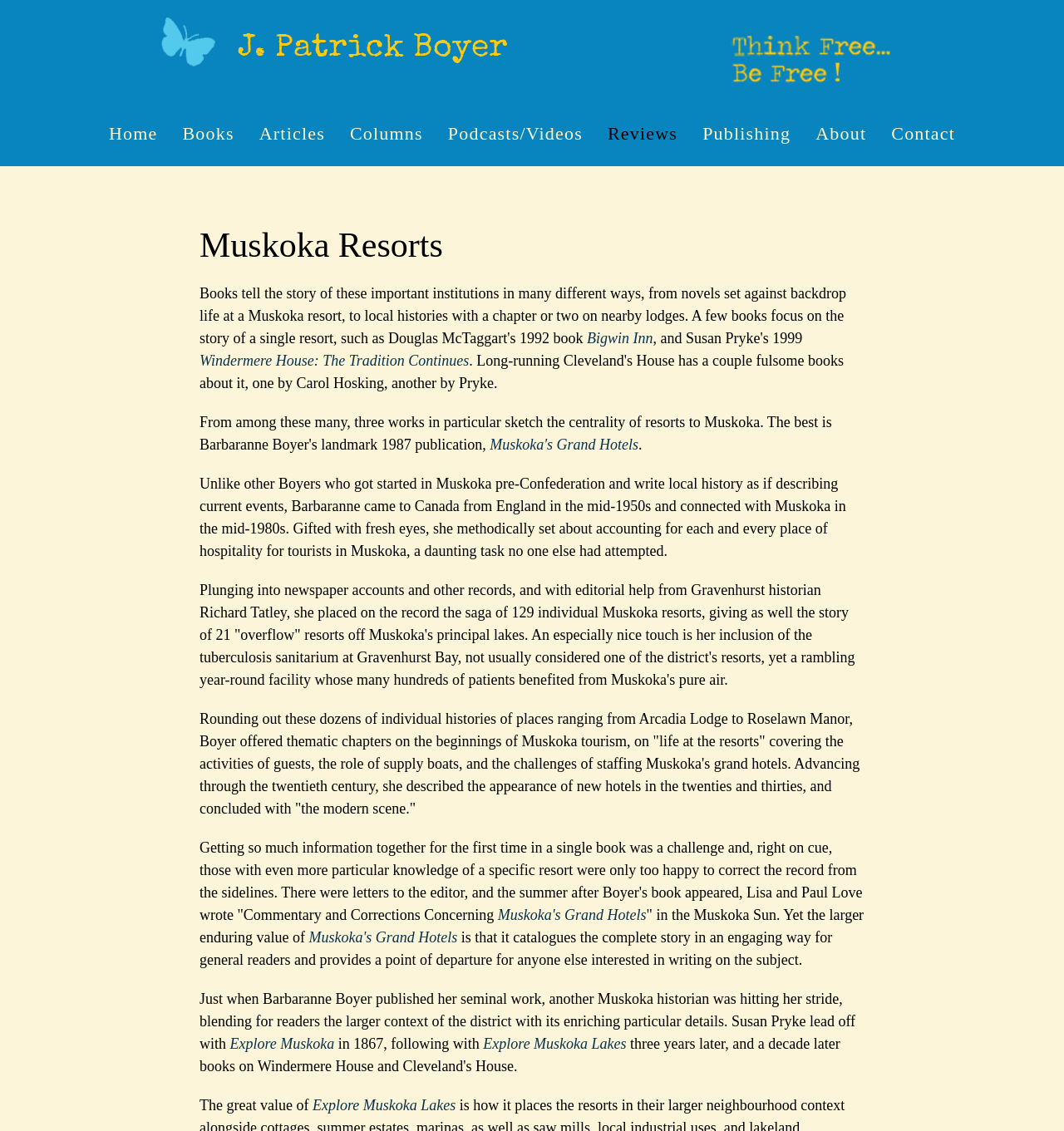How many individual Muskoka resorts are described in the book?
Please provide a comprehensive answer based on the contents of the image.

I found a StaticText element with the text '...the saga of 129 individual Muskoka resorts...' at a bounding box coordinate of [0.188, 0.515, 0.803, 0.609]. This indicates that the book describes 129 individual Muskoka resorts.